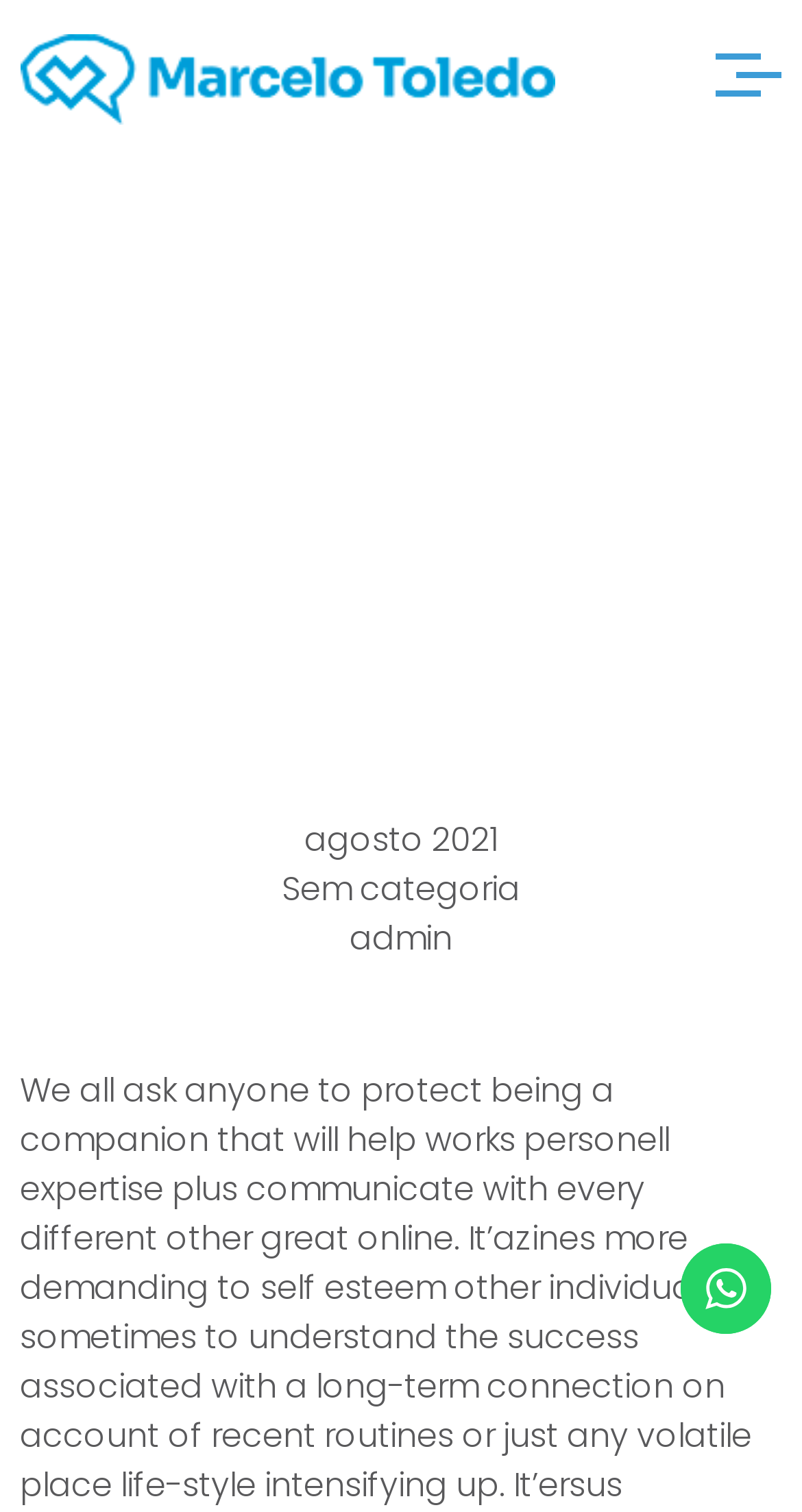Can you extract the primary headline text from the webpage?

Free from selling price Web datingsiteblogs based Dating Provider For Singles